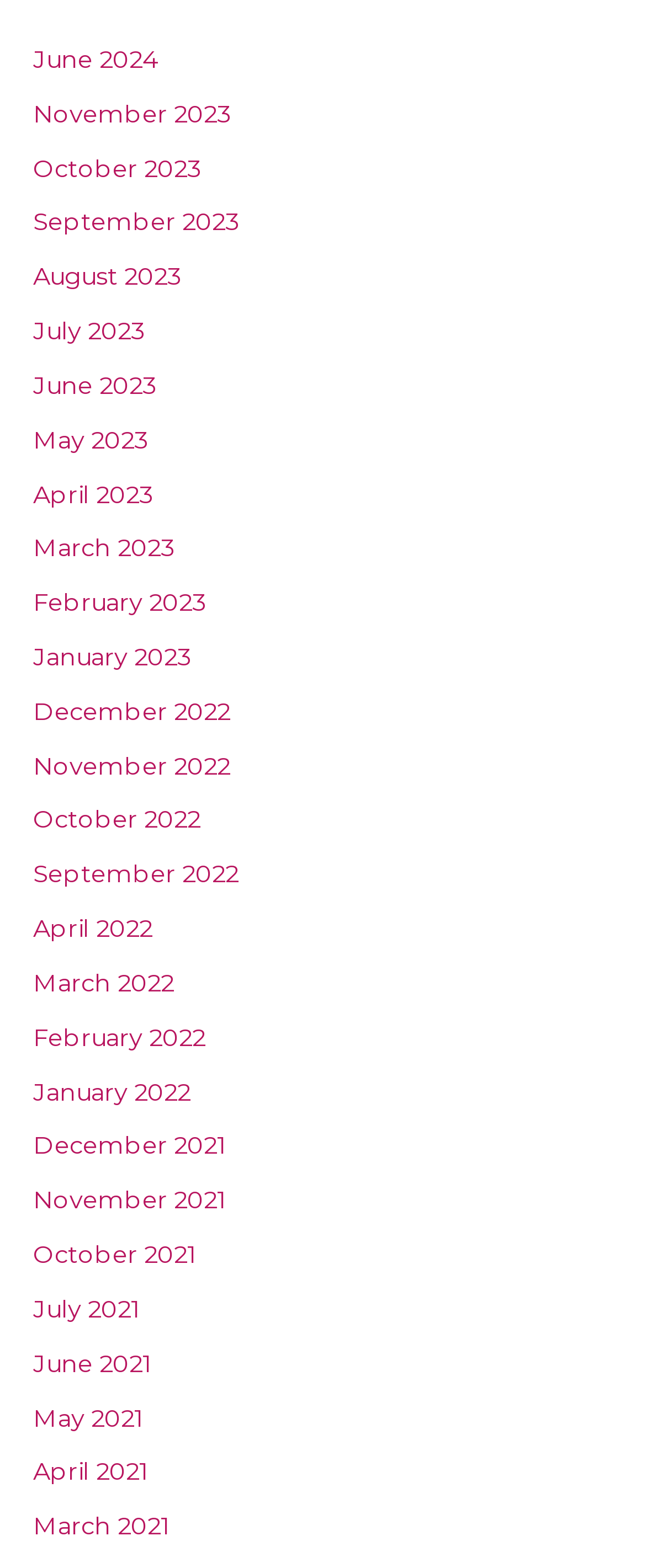Predict the bounding box of the UI element based on the description: "February 2023". The coordinates should be four float numbers between 0 and 1, formatted as [left, top, right, bottom].

[0.051, 0.375, 0.321, 0.394]